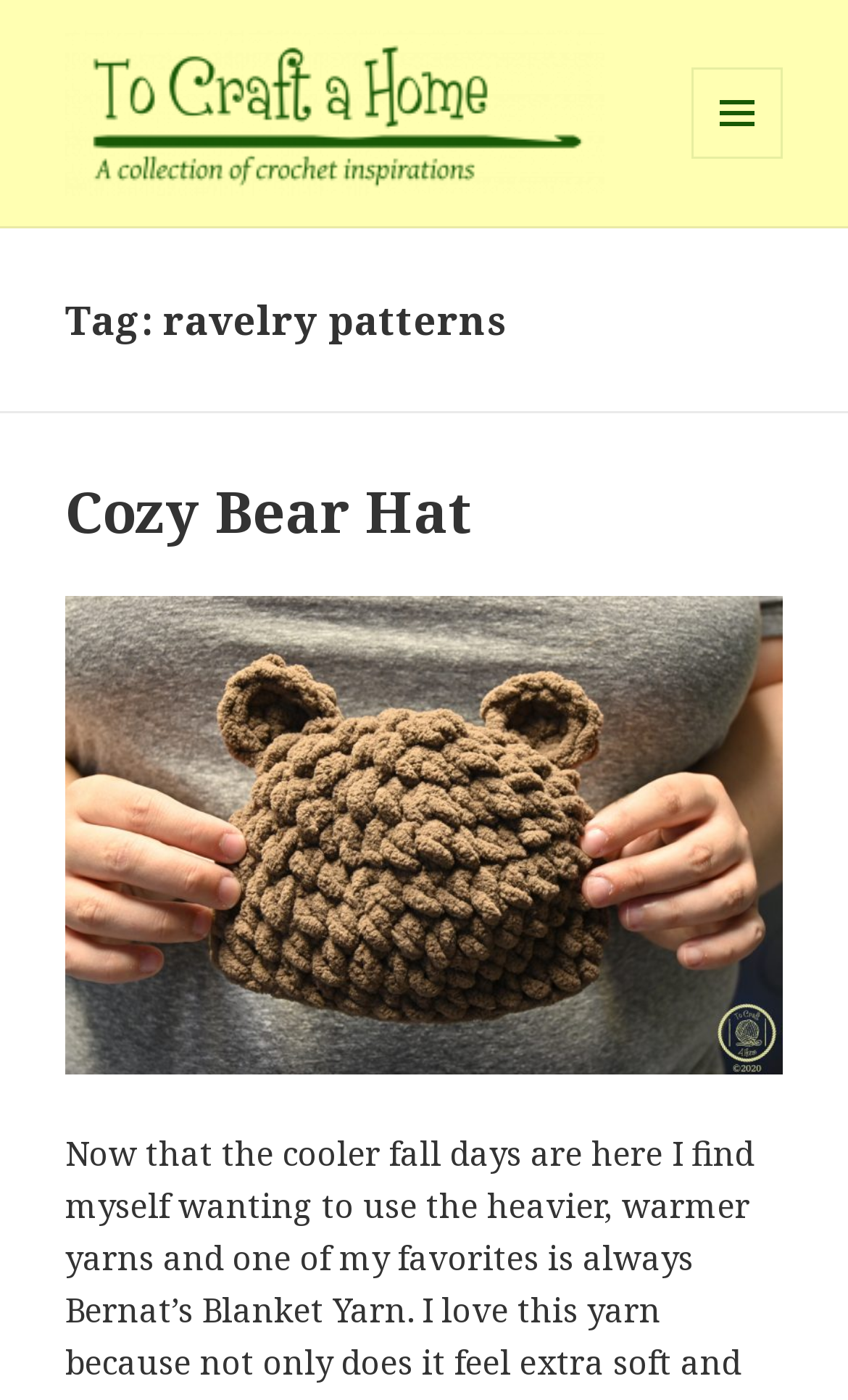Give the bounding box coordinates for the element described as: "Menu and widgets".

[0.815, 0.048, 0.923, 0.113]